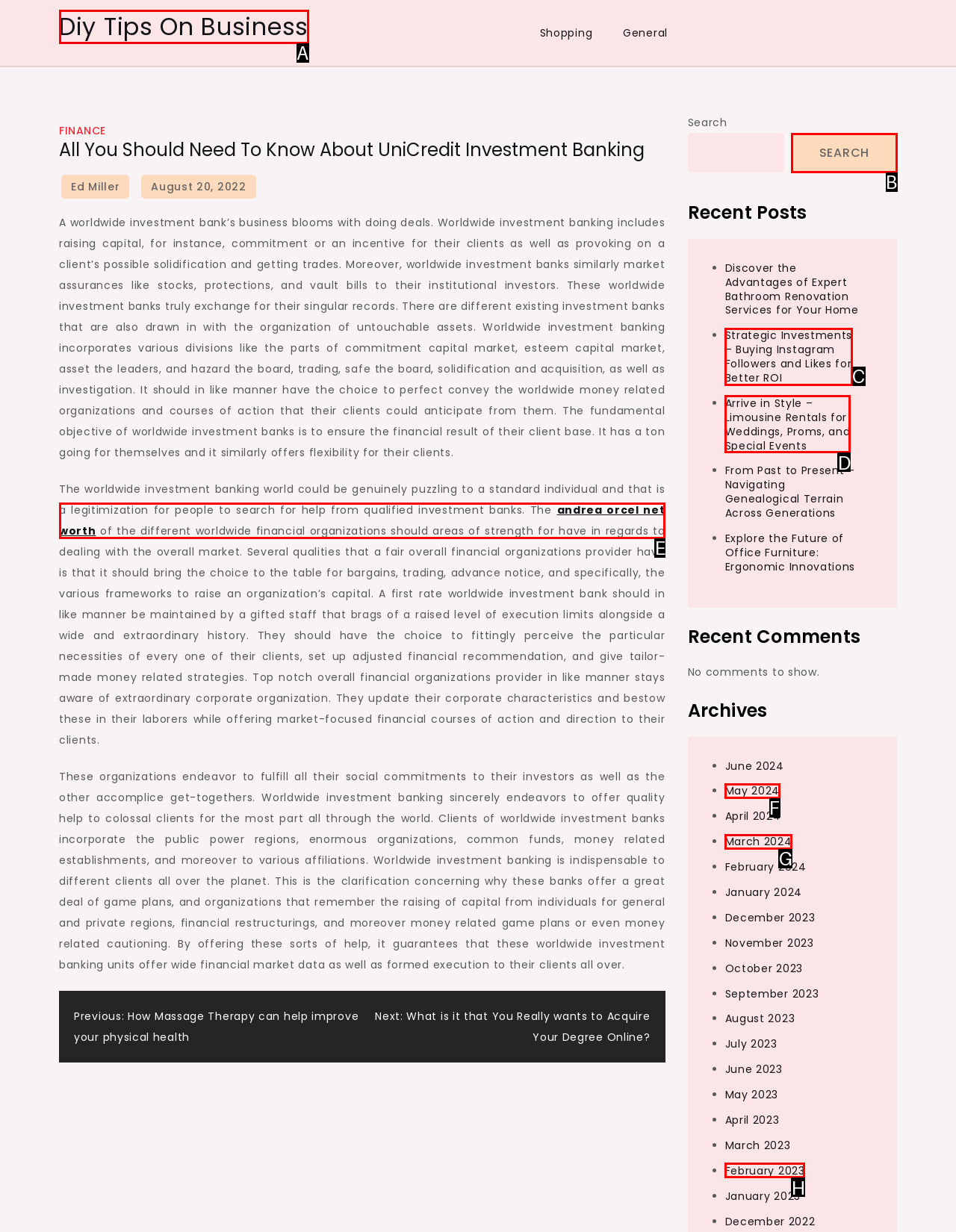Choose the HTML element that best fits the description: Diy Tips On Business. Answer with the option's letter directly.

A